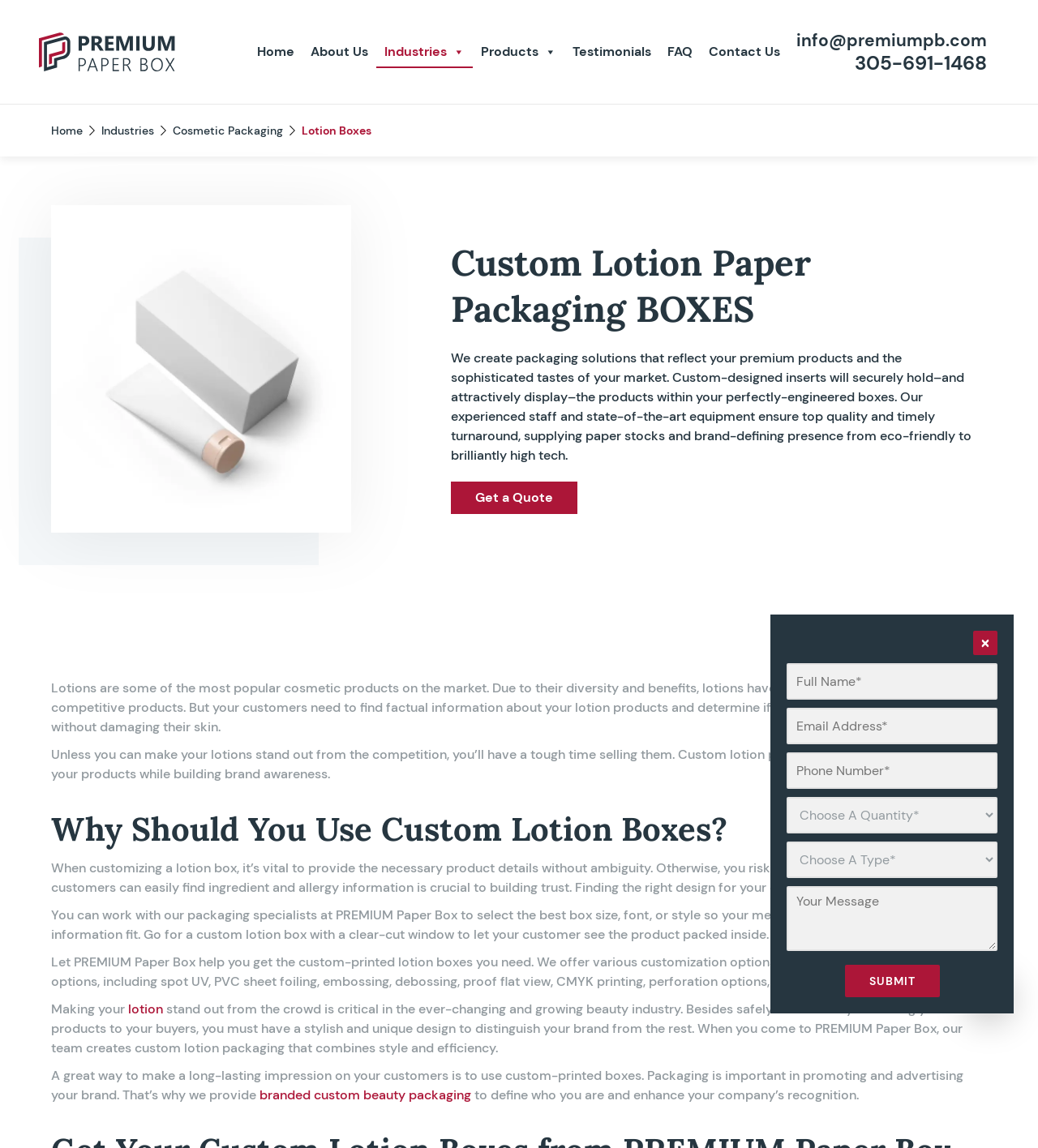Please give a one-word or short phrase response to the following question: 
What is the purpose of custom lotion boxes?

To build brand awareness